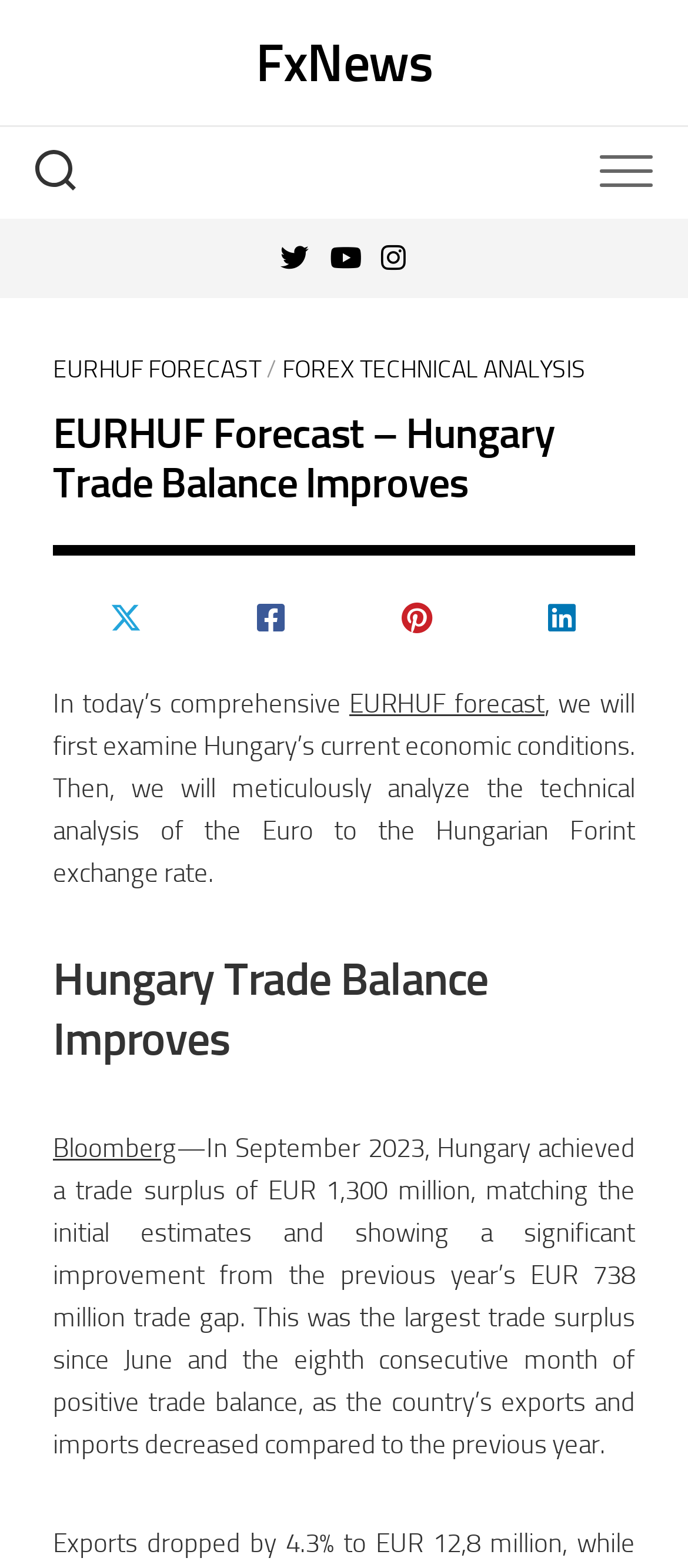Determine the bounding box coordinates of the clickable element to achieve the following action: 'View EURHUF FORECAST'. Provide the coordinates as four float values between 0 and 1, formatted as [left, top, right, bottom].

[0.077, 0.226, 0.379, 0.245]